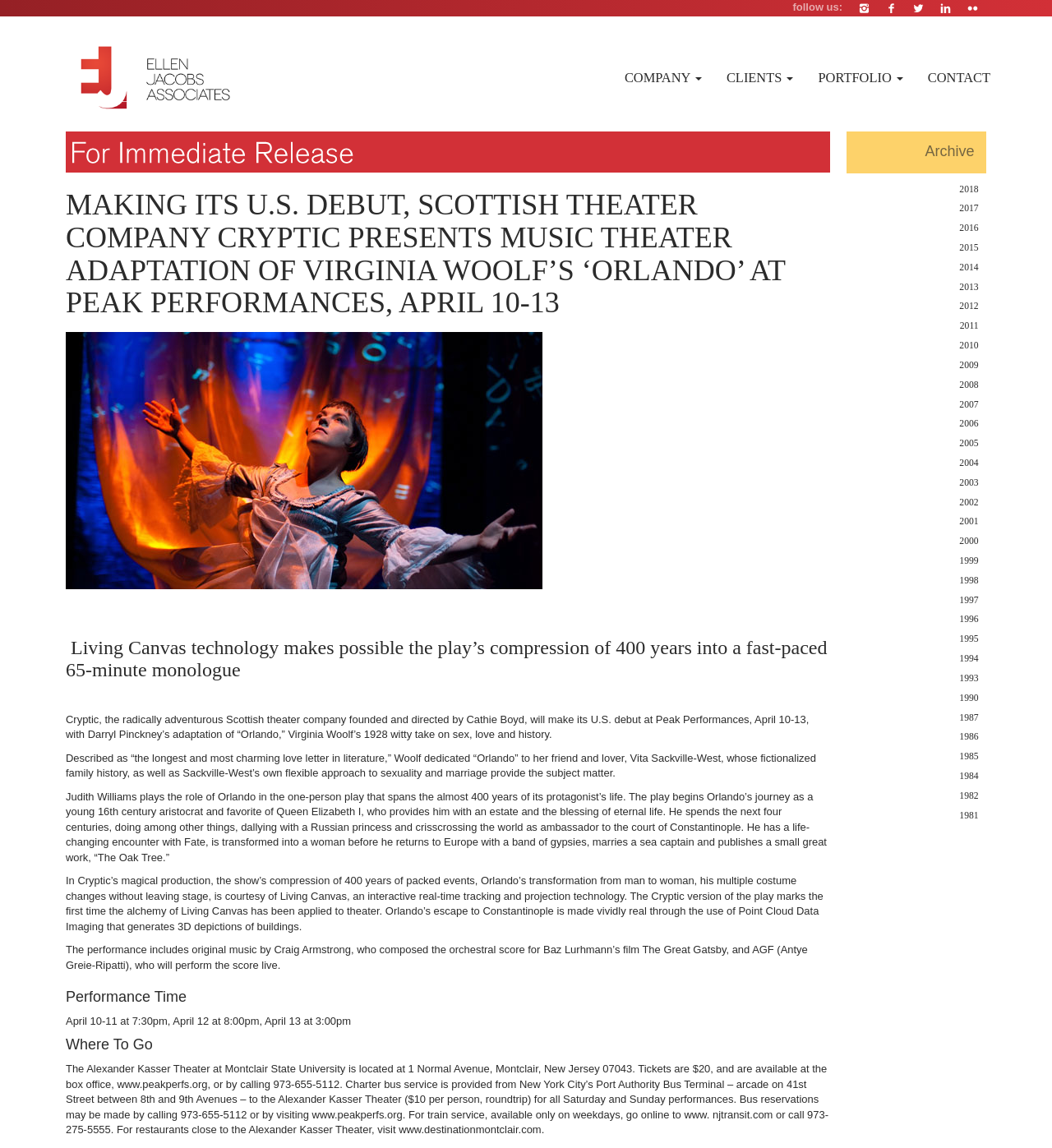Determine the coordinates of the bounding box that should be clicked to complete the instruction: "view 2018 archive". The coordinates should be represented by four float numbers between 0 and 1: [left, top, right, bottom].

[0.912, 0.16, 0.938, 0.169]